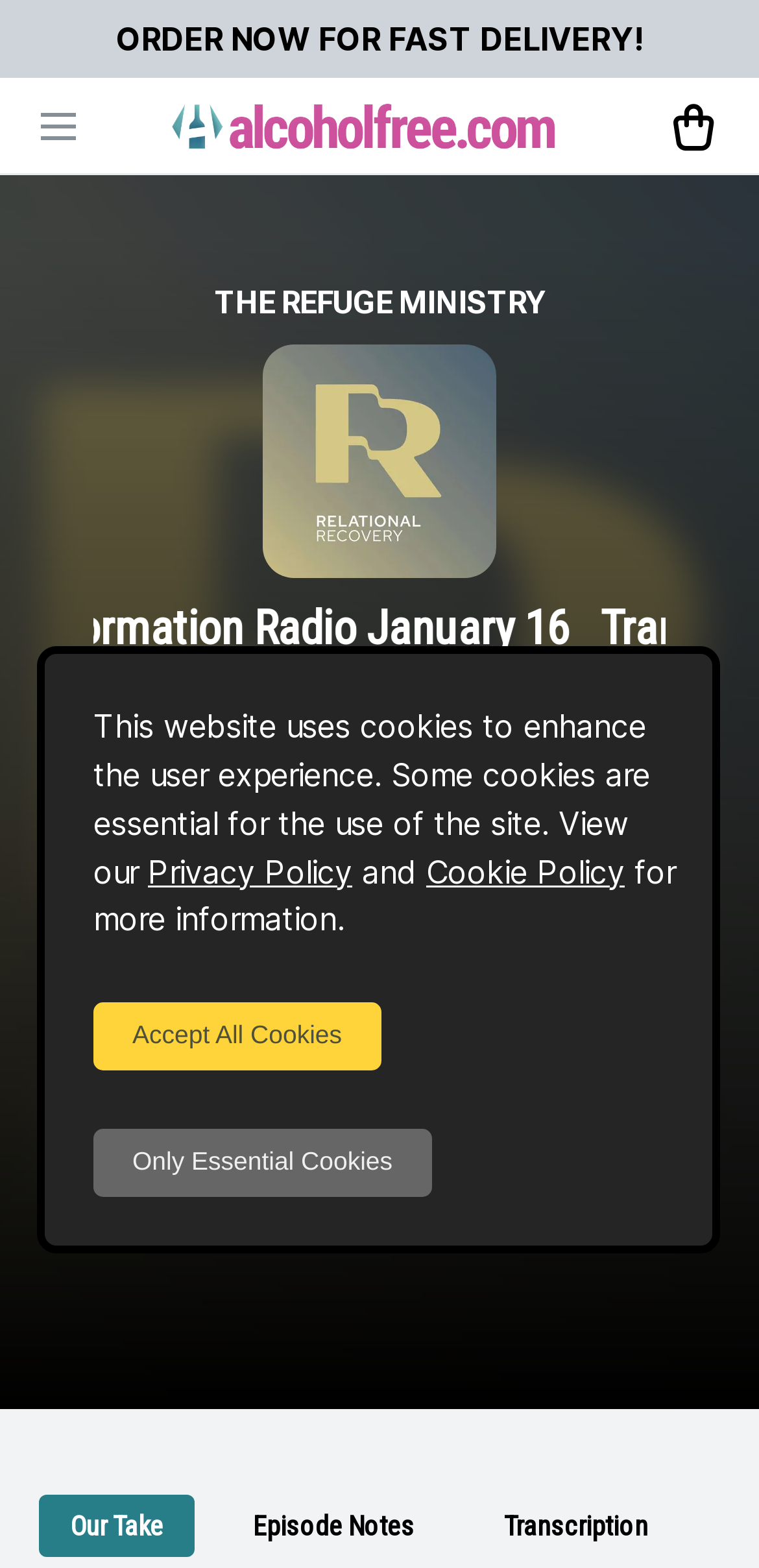Can you find the bounding box coordinates for the element that needs to be clicked to execute this instruction: "Order now"? The coordinates should be given as four float numbers between 0 and 1, i.e., [left, top, right, bottom].

[0.153, 0.012, 0.847, 0.037]